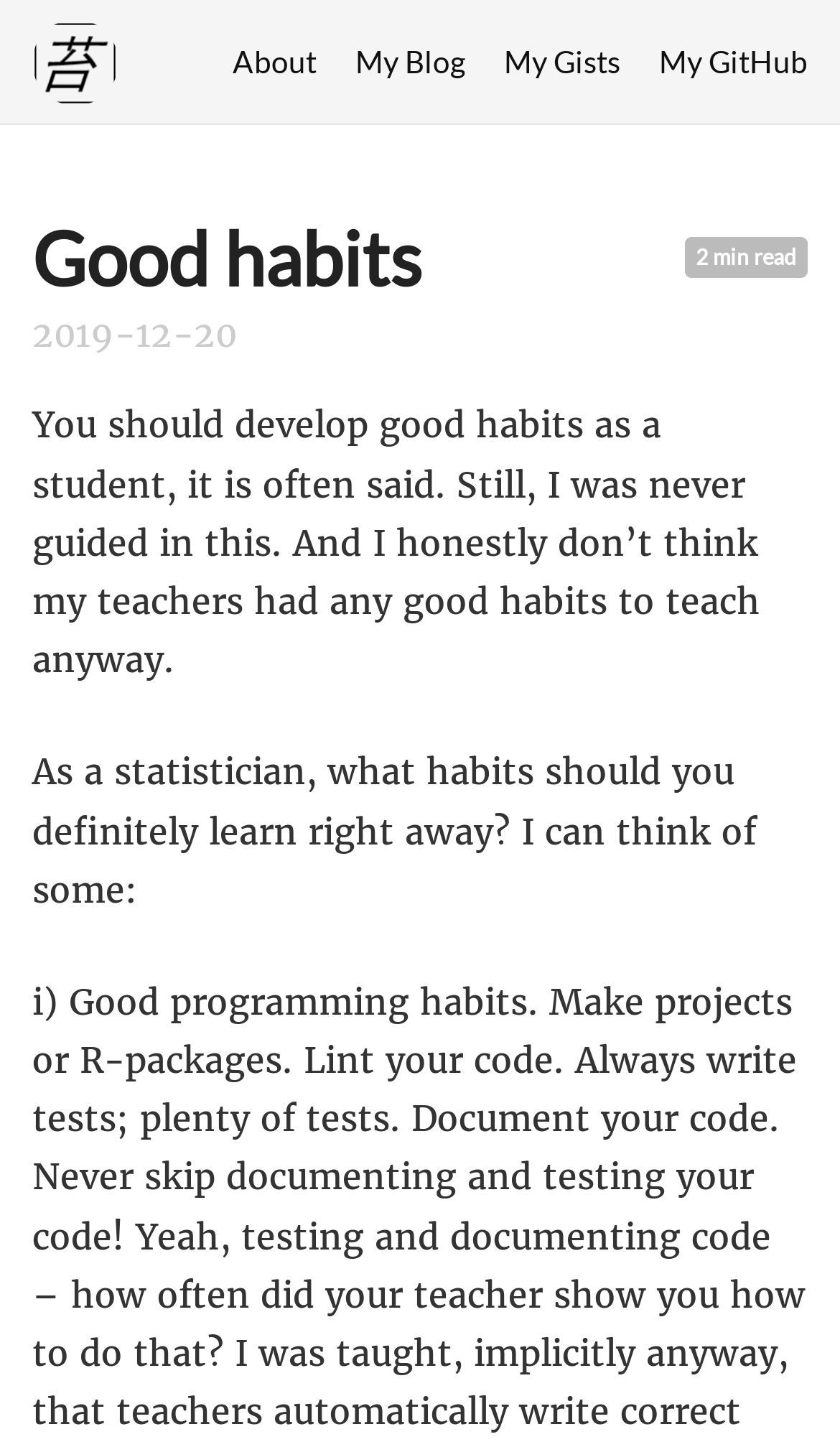Please find the bounding box for the UI component described as follows: "My GitHub".

[0.785, 0.03, 0.962, 0.055]